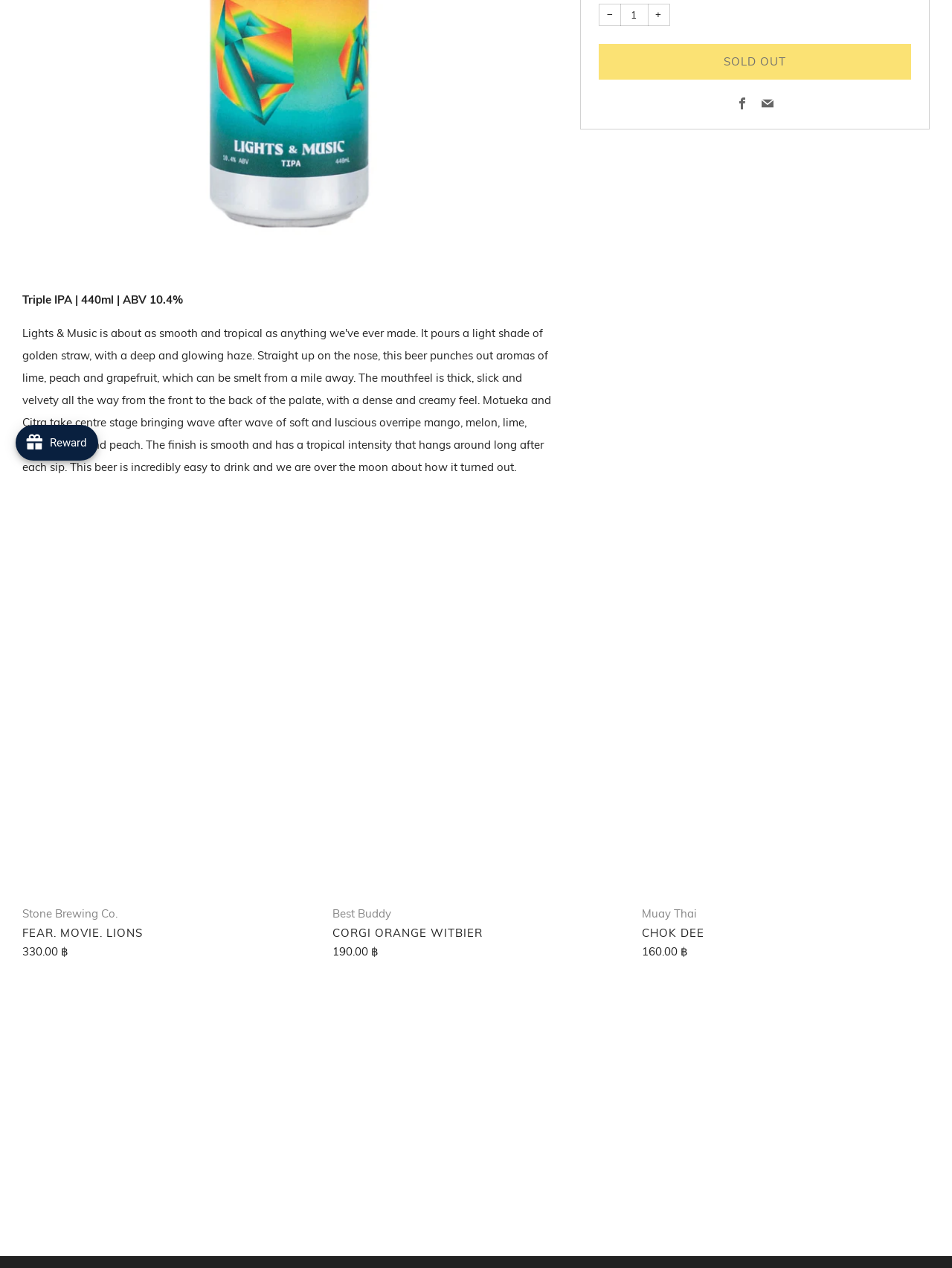Provide the bounding box coordinates of the UI element this sentence describes: "title="Chok Dee"".

[0.674, 0.469, 0.977, 0.696]